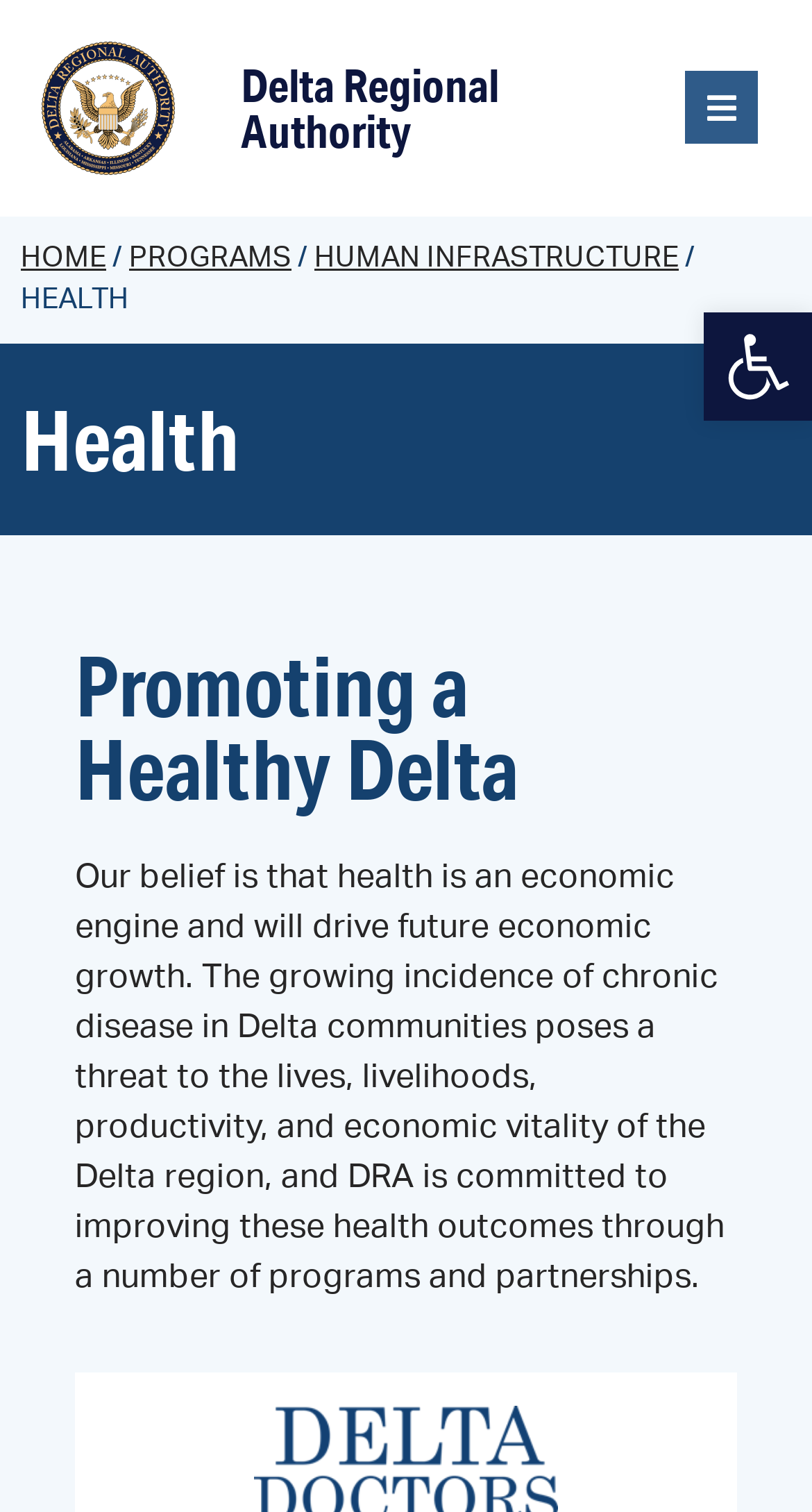Explain in detail what is displayed on the webpage.

The webpage is about the Delta Regional Authority, with a focus on promoting a healthy Delta region. At the top right corner, there is a link to open the toolbar accessibility tools, accompanied by an image with the same description. 

On the top left, there is a logo of the Delta Regional Authority, which is also a link, and a heading with the same text. Below the logo, there is a horizontal menu with links to 'HOME', 'PROGRAMS', and 'HUMAN INFRASTRUCTURE'. 

To the right of the menu, there is a button to open or close the menu. Below the menu, there is a heading that says 'Health', and below that, a subheading that reads 'Promoting a Healthy Delta'. 

The main content of the page is a paragraph of text that explains the importance of health in the Delta region, stating that it is an economic engine and will drive future economic growth. The text also mentions the growing incidence of chronic disease in Delta communities and the authority's commitment to improving health outcomes through various programs and partnerships.